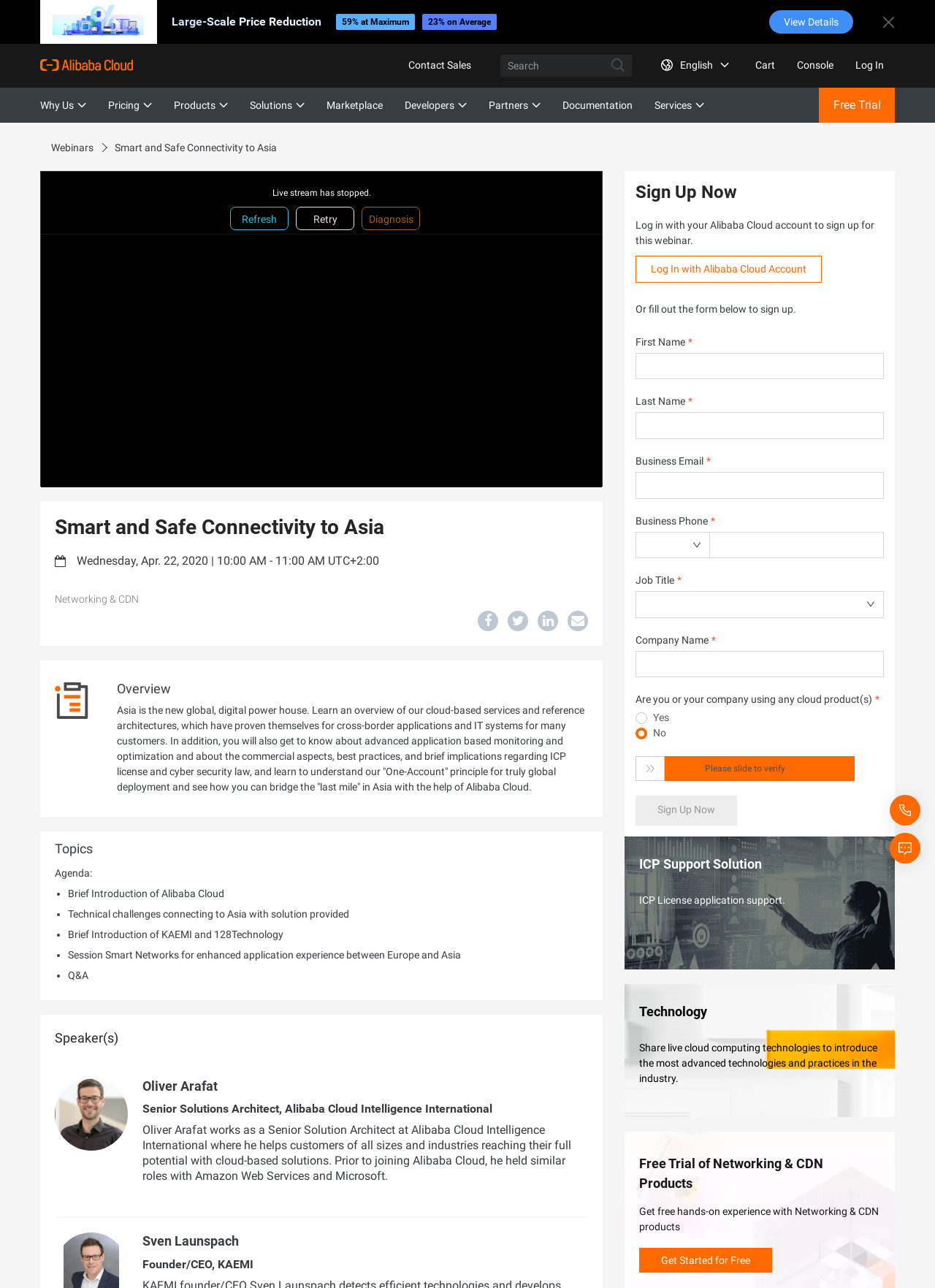Who is the founder of KAEMI?
Refer to the image and respond with a one-word or short-phrase answer.

Sven Launspach